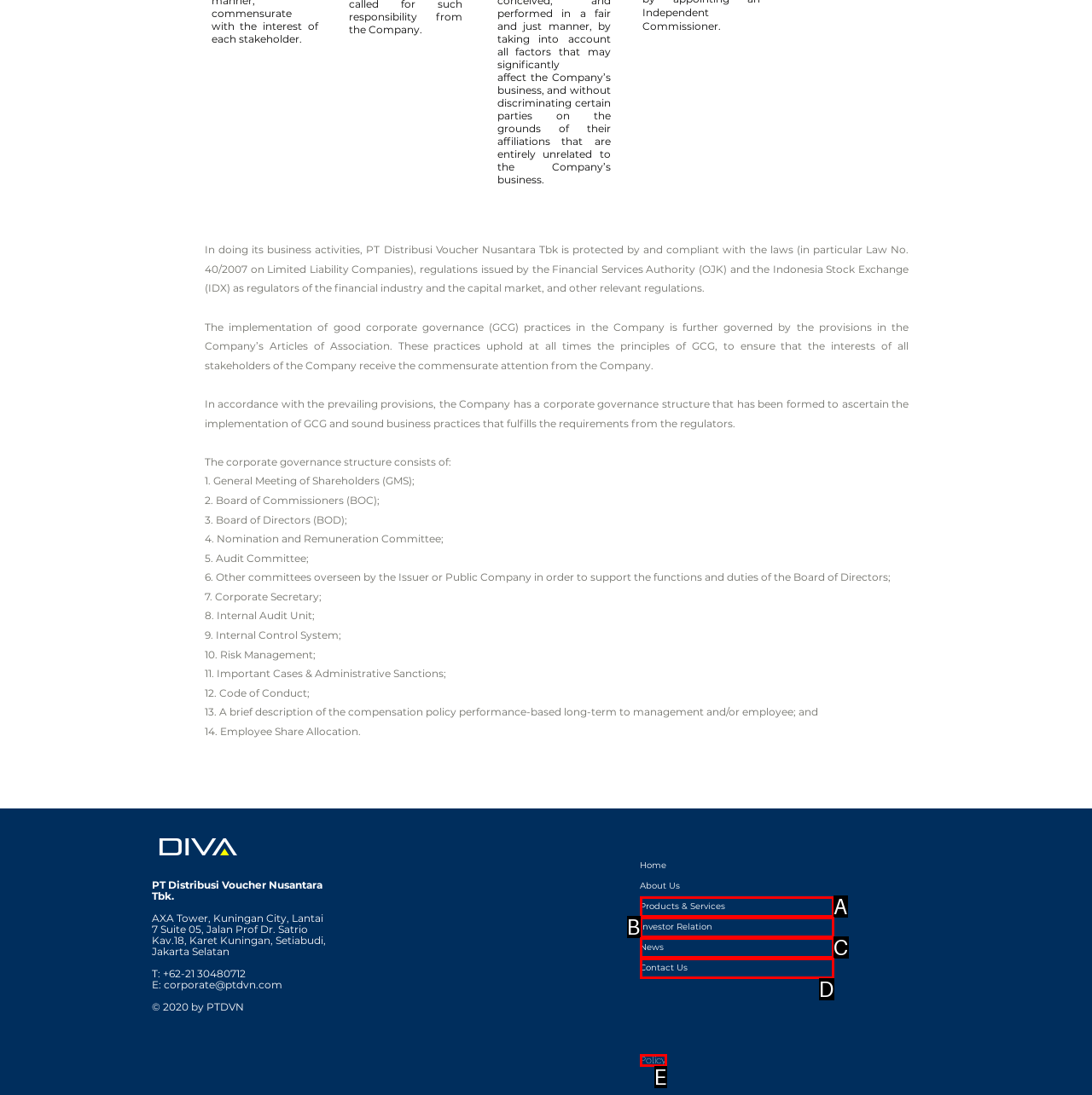Find the HTML element that suits the description: Products & Services
Indicate your answer with the letter of the matching option from the choices provided.

A